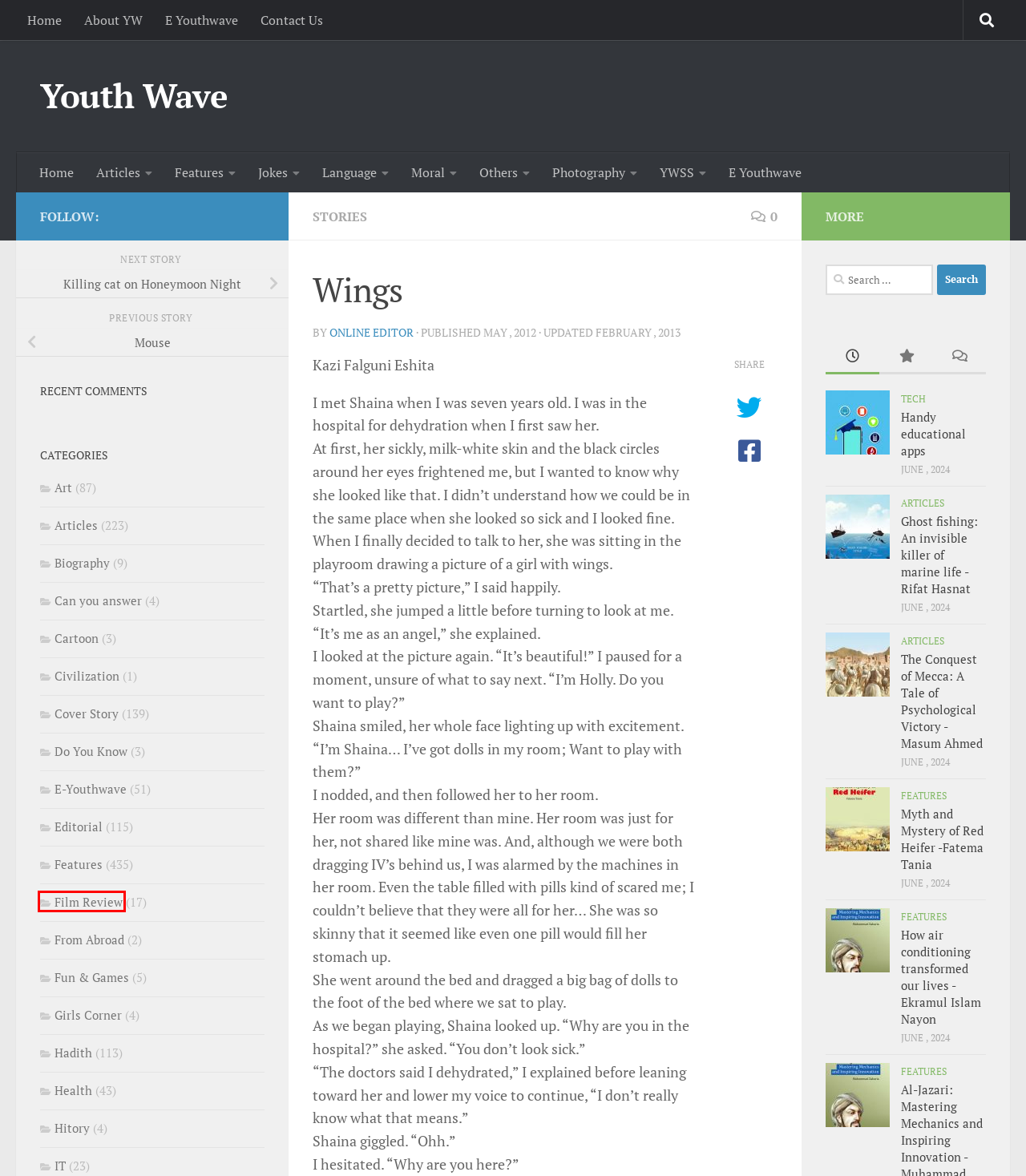With the provided webpage screenshot containing a red bounding box around a UI element, determine which description best matches the new webpage that appears after clicking the selected element. The choices are:
A. Others – Youth Wave
B. Cover Story – Youth Wave
C. From Abroad – Youth Wave
D. Youth Wave
E. Ghost fishing: An invisible killer of marine life -Rifat Hasnat – Youth Wave
F. Art – Youth Wave
G. Features – Youth Wave
H. Film Review – Youth Wave

H